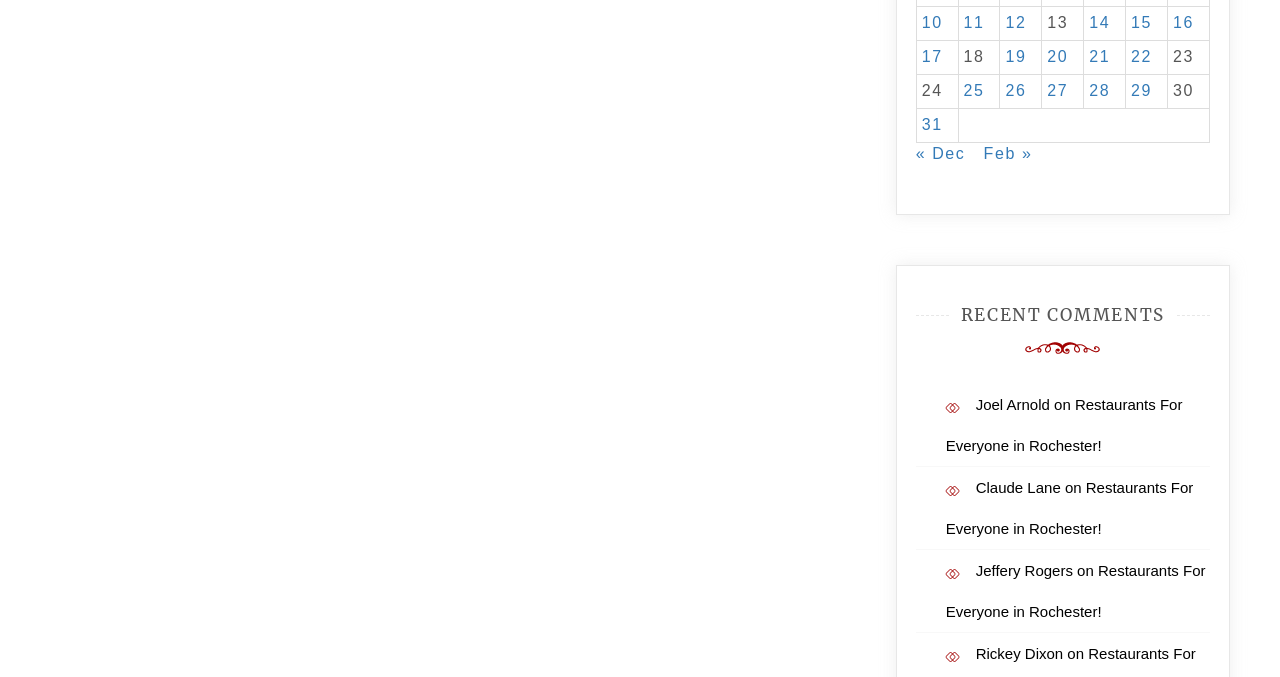Please specify the bounding box coordinates of the clickable region to carry out the following instruction: "View posts published on January 31, 2022". The coordinates should be four float numbers between 0 and 1, in the format [left, top, right, bottom].

[0.72, 0.171, 0.736, 0.196]